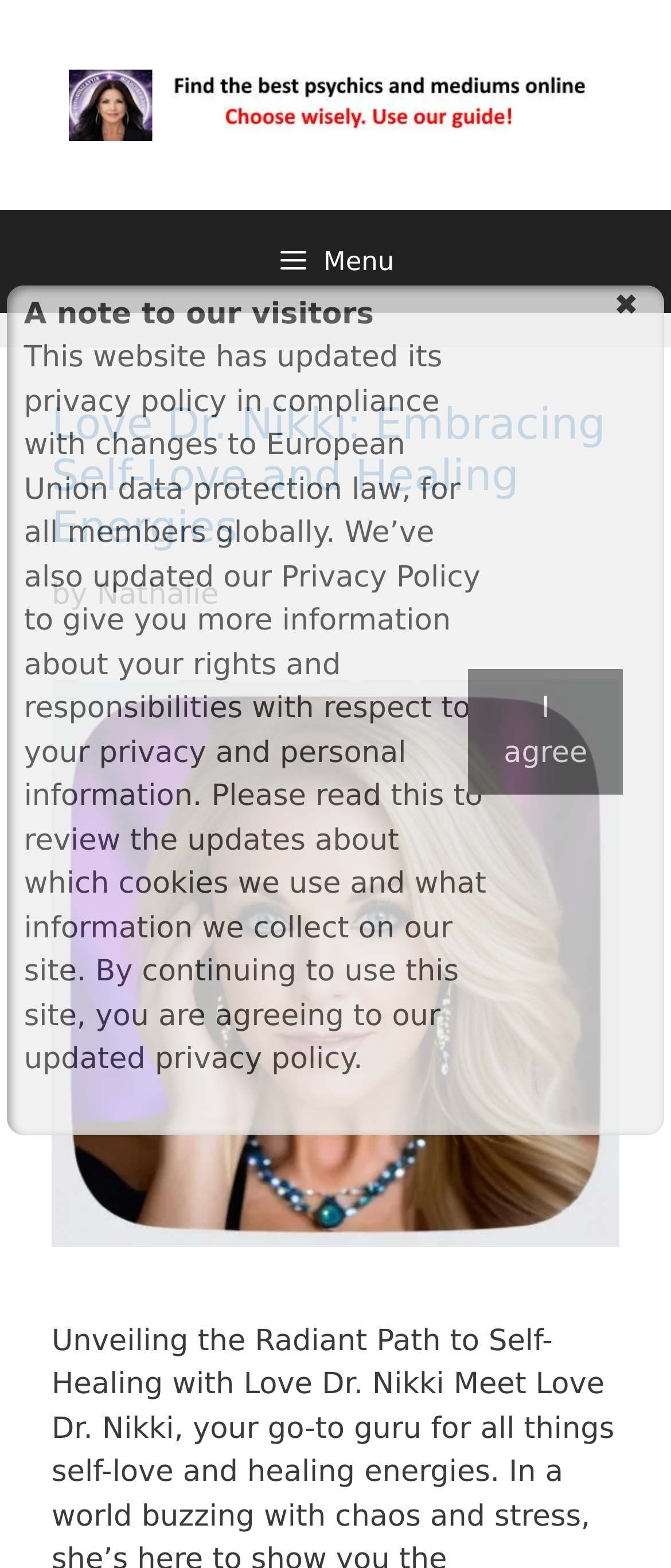What is the purpose of the 'I agree' button?
Based on the image, give a one-word or short phrase answer.

To agree to the updated privacy policy